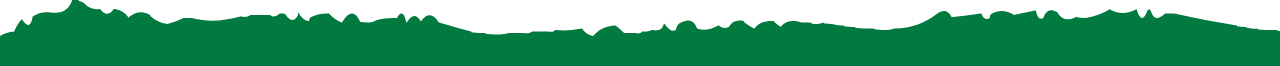Reply to the question below using a single word or brief phrase:
What value does the organization emphasize through its design choice?

Donor trust